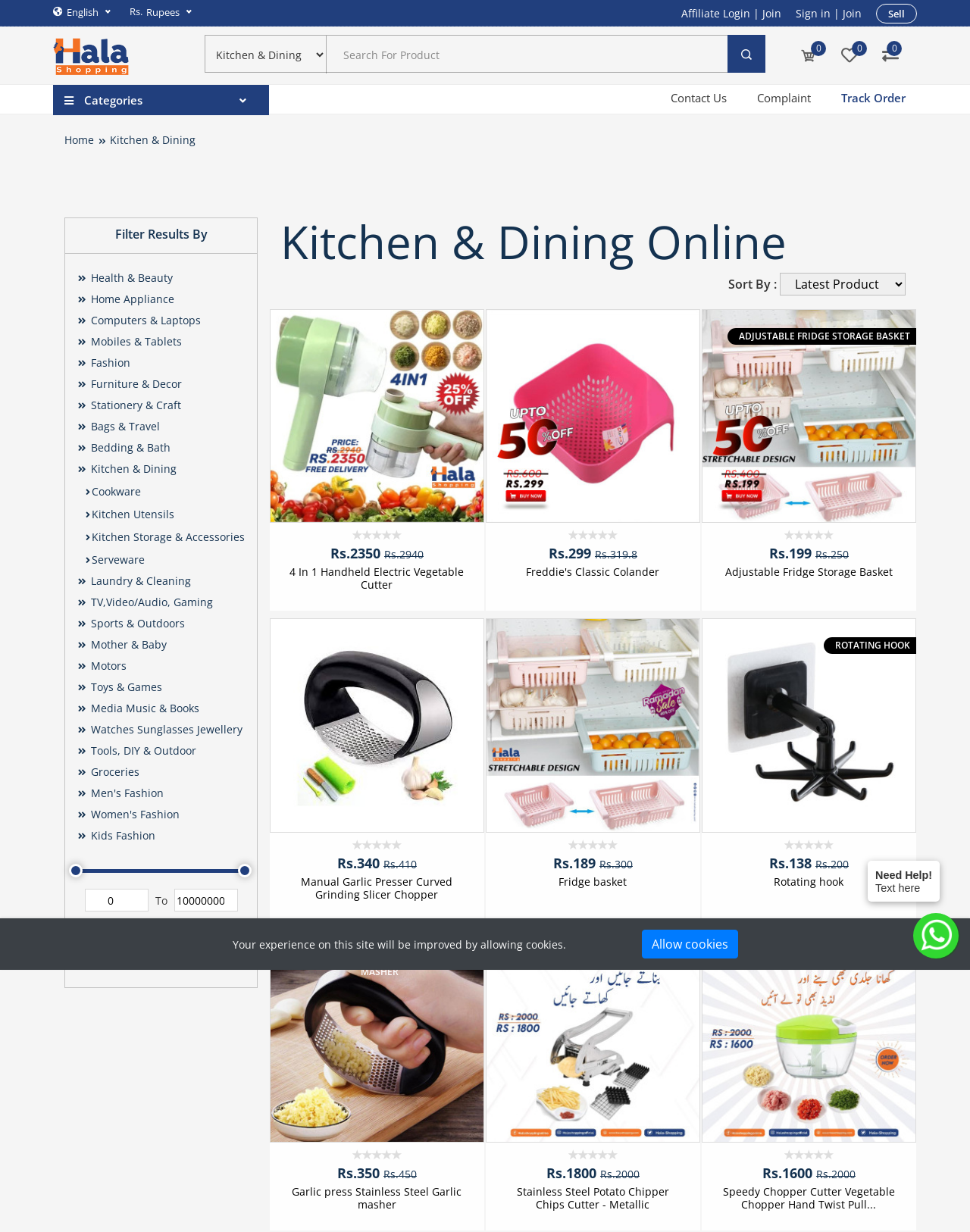Respond with a single word or phrase for the following question: 
How many categories are there?

17